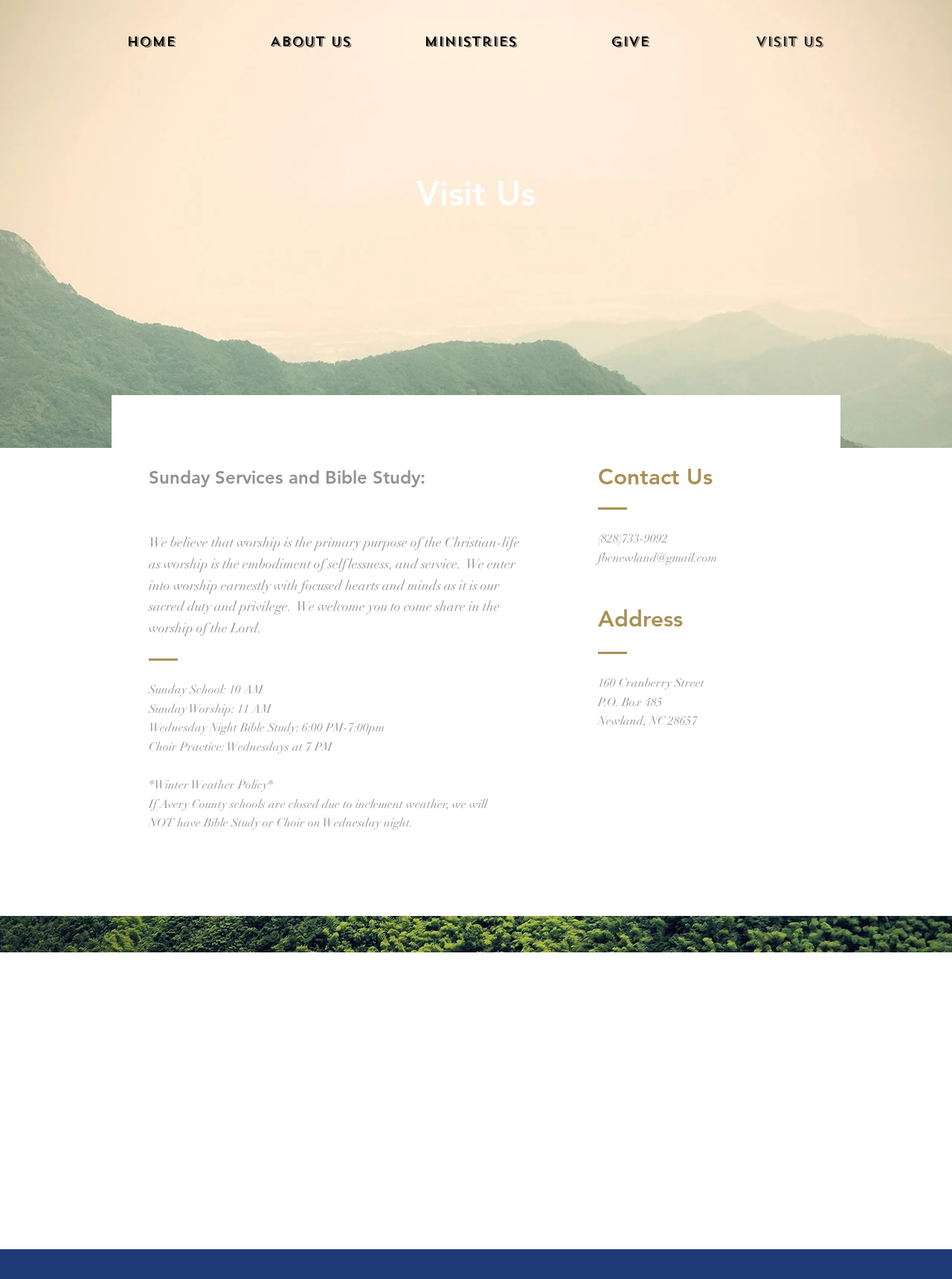Identify the bounding box coordinates of the HTML element based on this description: "parent_node: Be Inspired".

[0.0, 0.716, 1.0, 0.977]